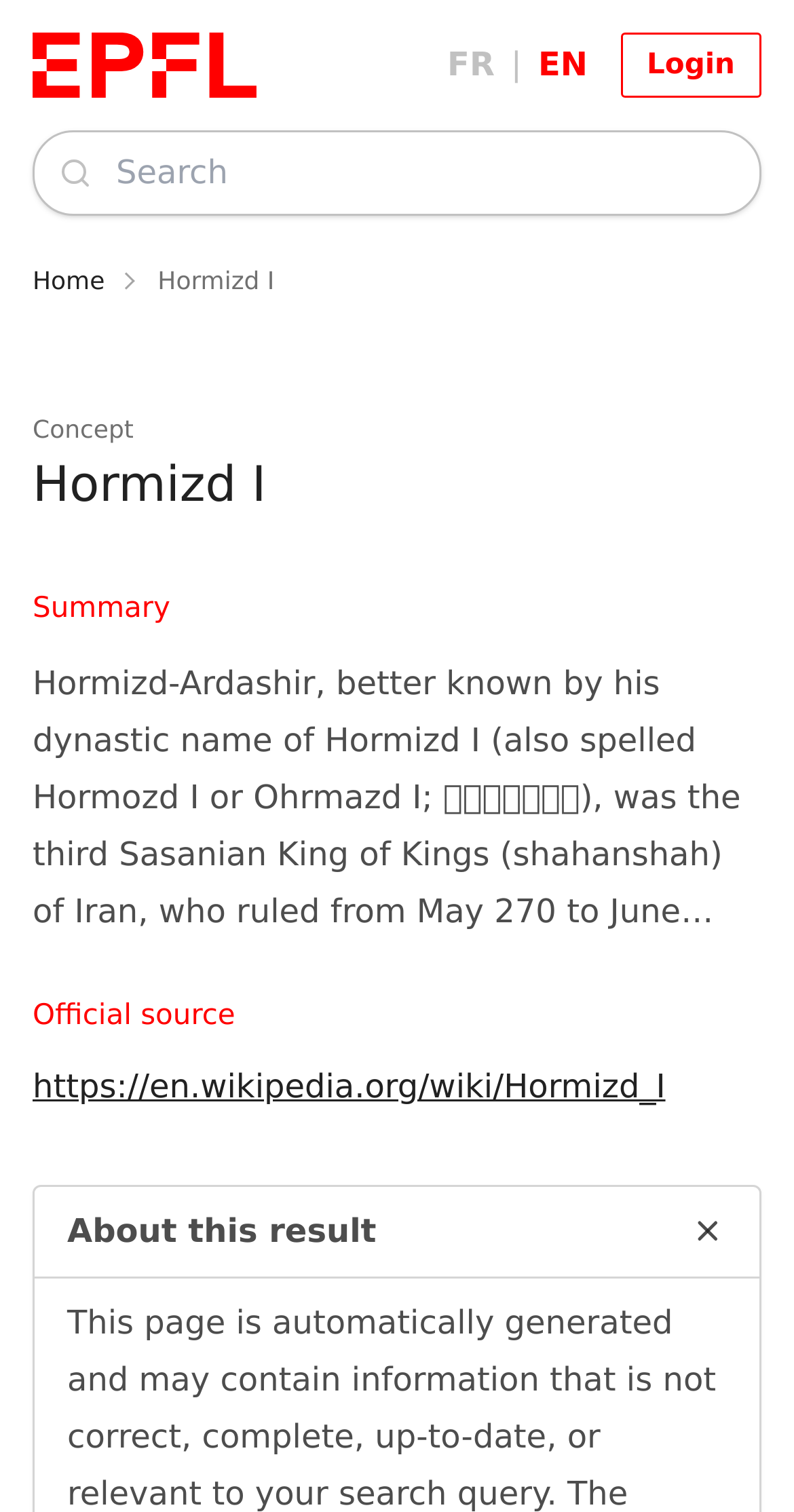Given the element description alt="EPFL Logo", identify the bounding box coordinates for the UI element on the webpage screenshot. The format should be (top-left x, top-left y, bottom-right x, bottom-right y), with values between 0 and 1.

[0.041, 0.022, 0.323, 0.065]